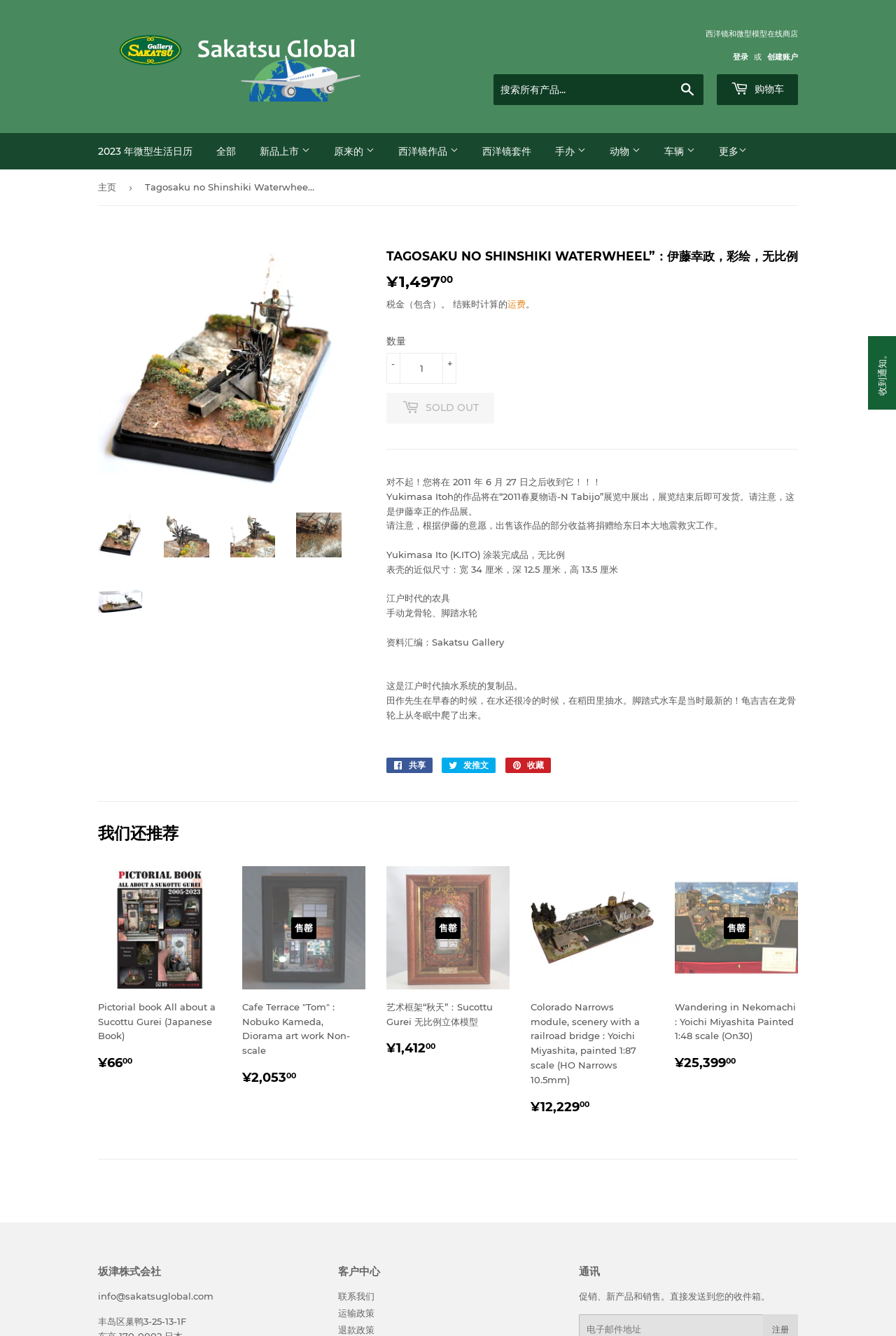Explain the webpage's layout and main content in detail.

This webpage appears to be an online store selling miniature models and related products. At the top, there is a logo and a navigation menu with several links, including "登录" (login), "创建账户" (create an account), and "[购物车" (shopping cart). Below the navigation menu, there is a search bar where users can search for products.

On the left side of the page, there is a long list of links categorized into several sections, including "西洋镜作品" (Western-style miniature models), "西洋镜套件" (Western-style miniature model kits), and "手办" (handmade models). Each section has multiple sub-links with specific themes, such as "对于西洋镜" (related to Western-style miniature models) and "照明电器零件" (lighting and electrical components).

In the main content area, there is a prominent link "2023 年微型生活日历" (2023 Micro Life Calendar) and several other links, including "全部" (all), "新品上市" (new arrivals), and "原来的" (original). These links seem to be related to specific products or product categories.

The webpage also features a section with links to various artists and manufacturers, including "艺术家制作" (artist-made) and "制造商制造" (manufacturer-made). This section has a long list of links to individual artists and manufacturers.

Overall, the webpage appears to be a comprehensive online store for miniature models and related products, with a wide range of categories and sub-categories to help users find specific products.